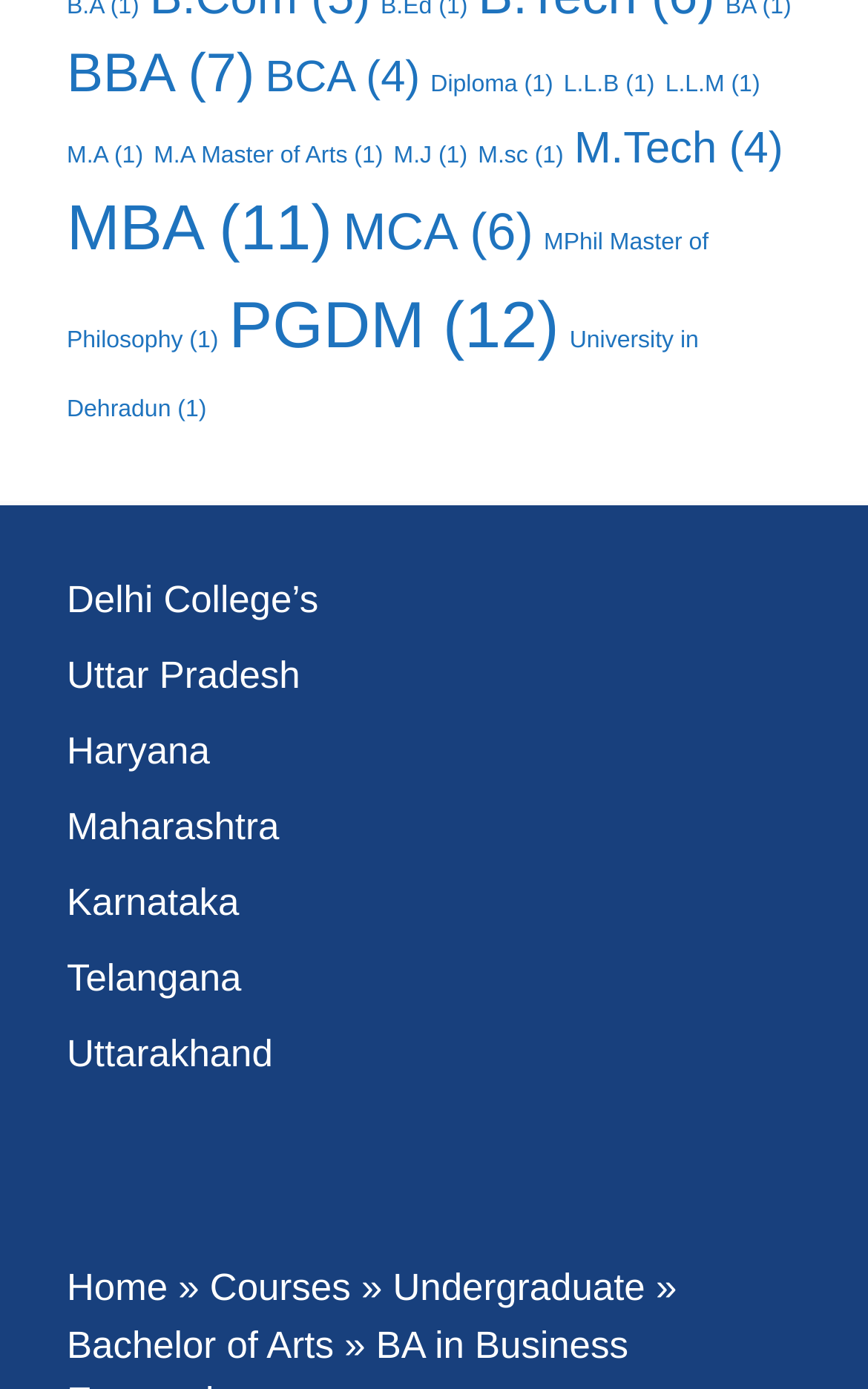Provide the bounding box coordinates for the area that should be clicked to complete the instruction: "View M.A courses".

[0.077, 0.102, 0.165, 0.121]